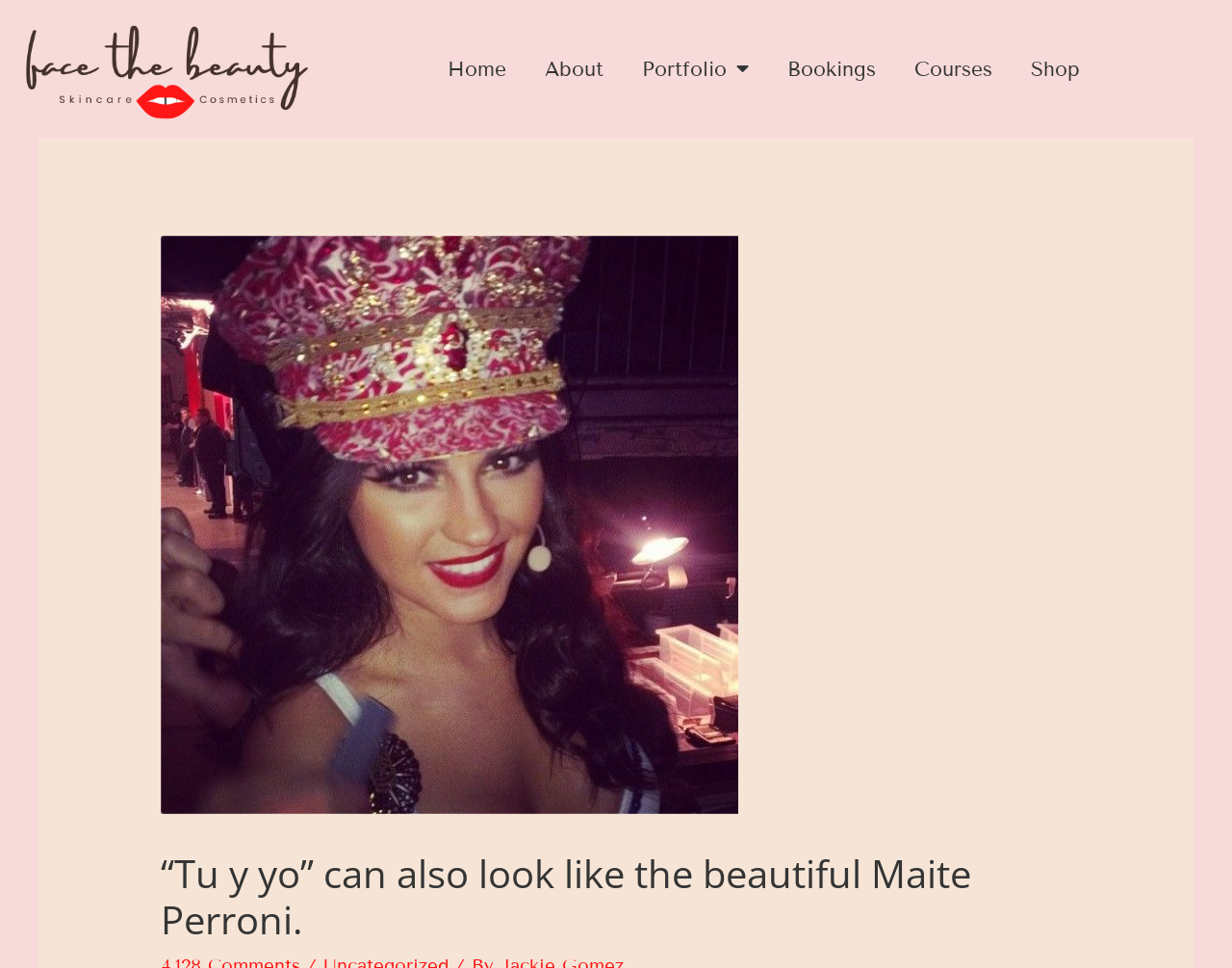Give a one-word or phrase response to the following question: How many menu items are there?

6